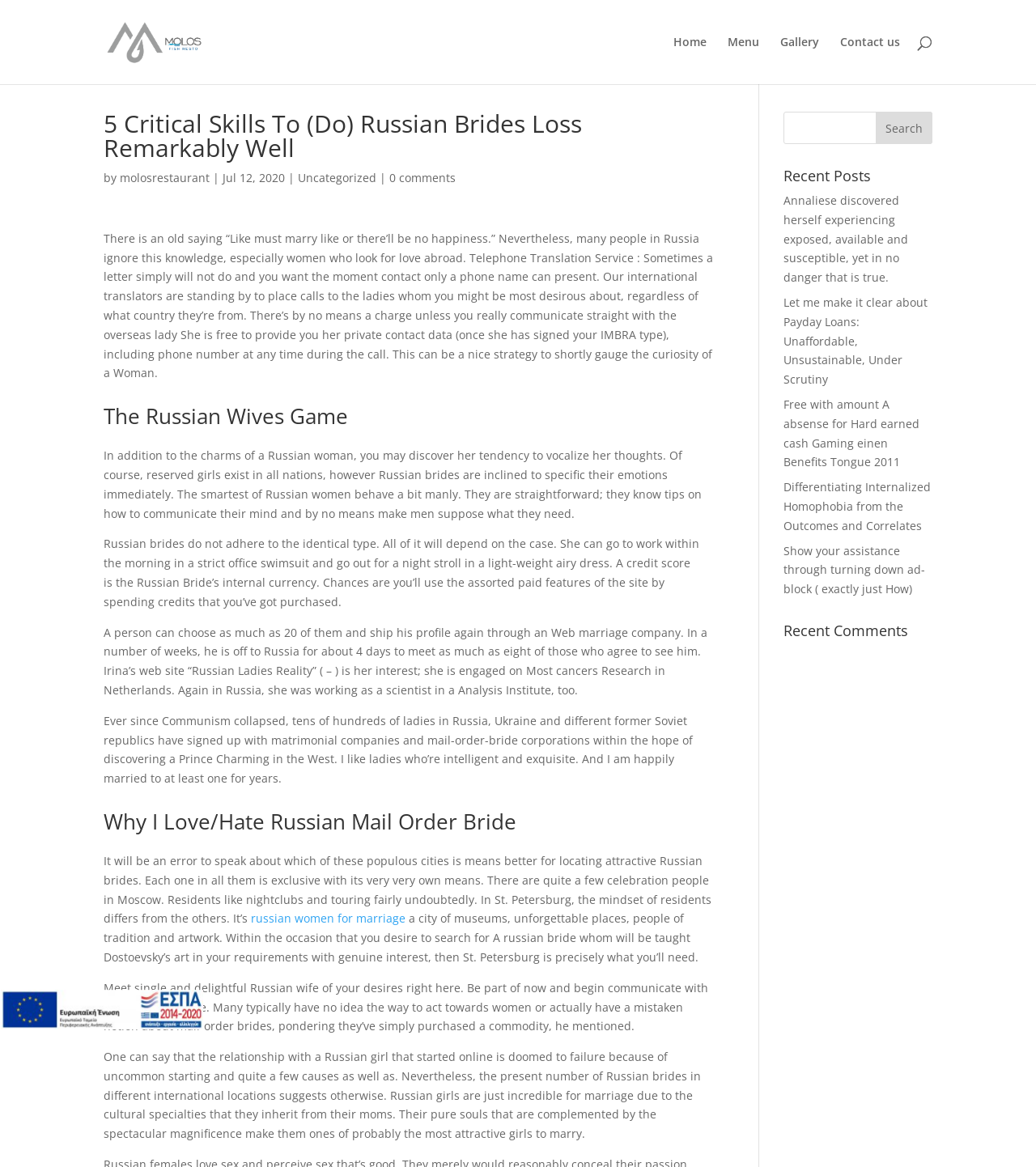What is the name of the restaurant?
Based on the screenshot, respond with a single word or phrase.

Molos Fish Resto